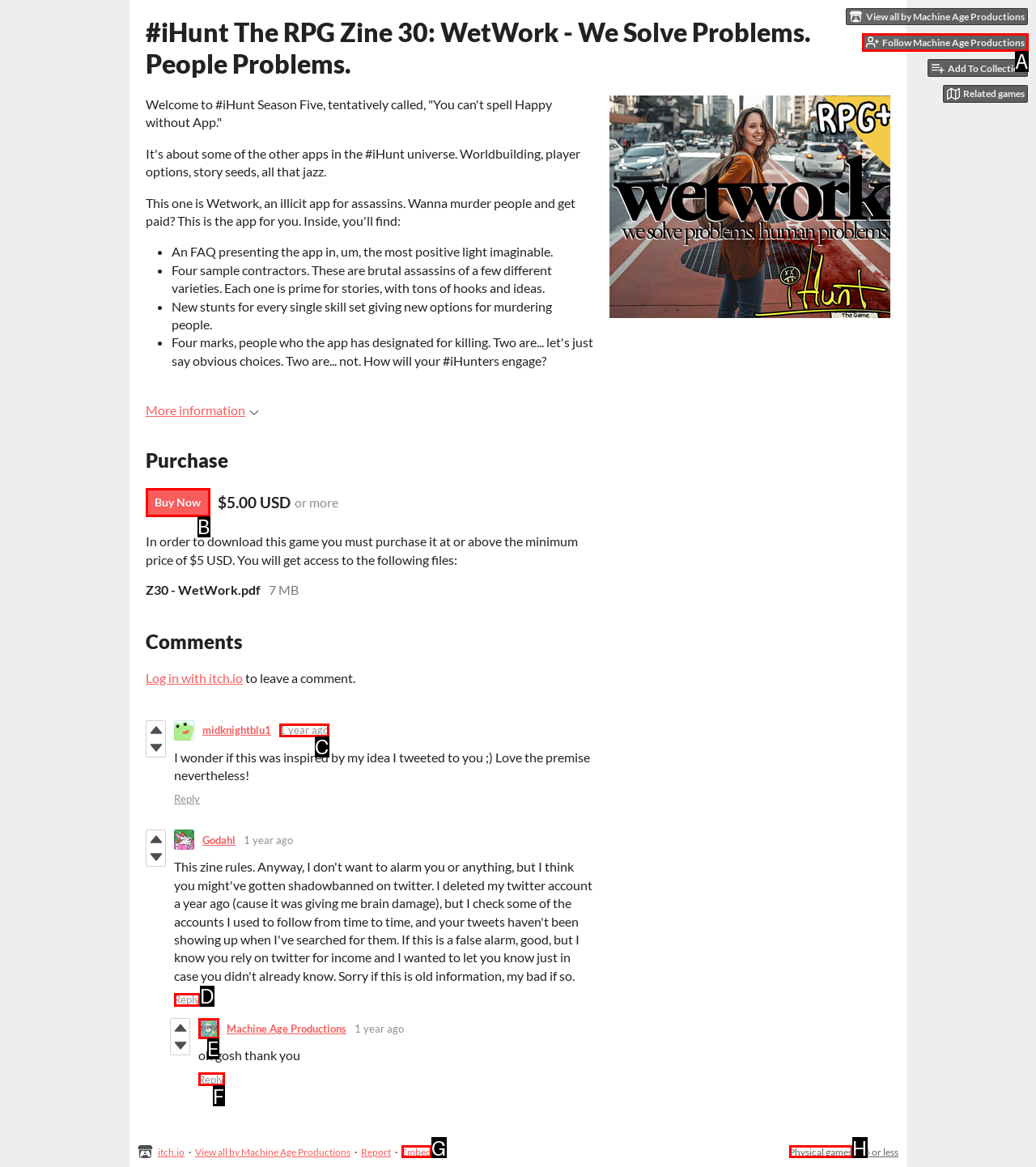Given the description: Mentions légales, identify the corresponding option. Answer with the letter of the appropriate option directly.

None